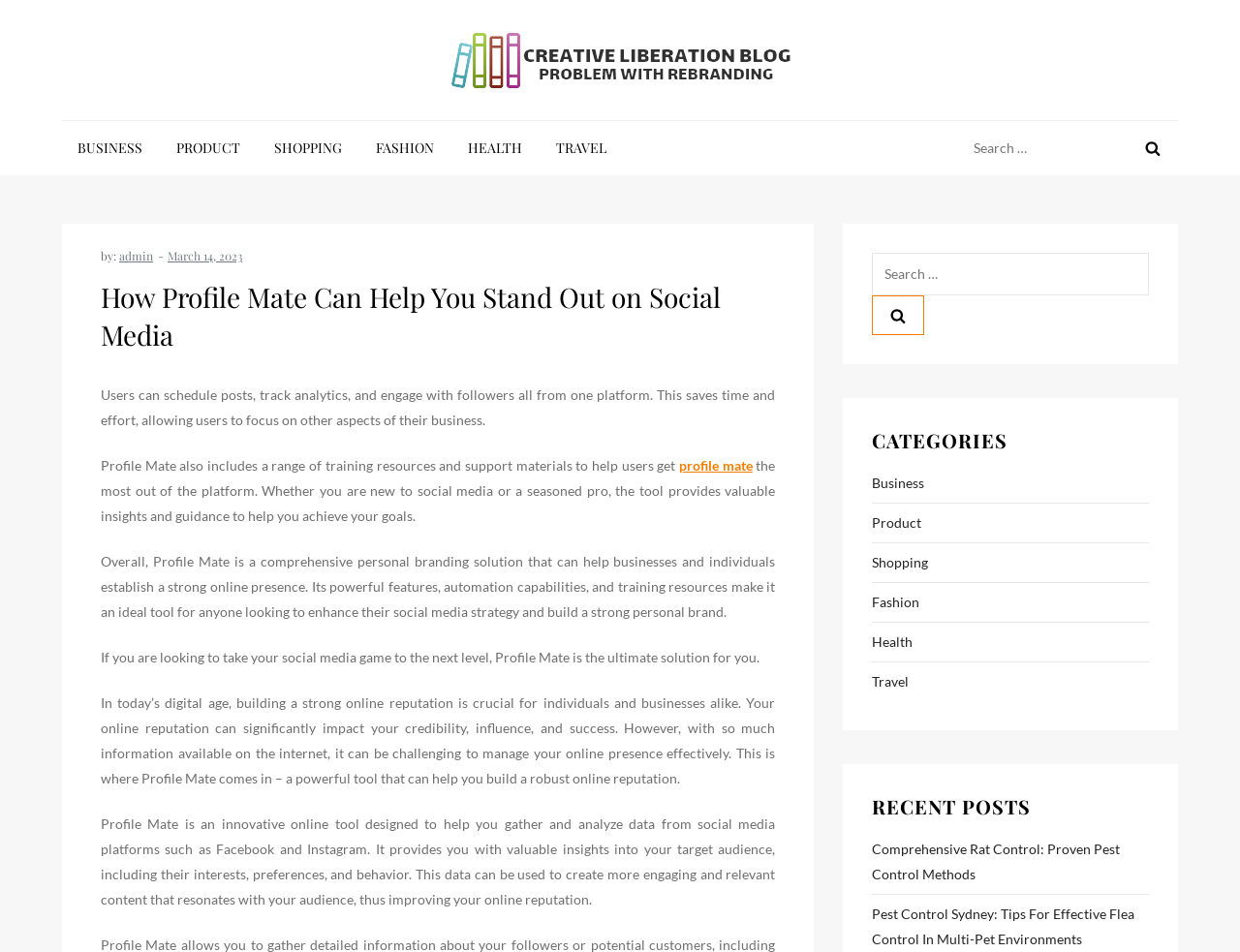What is the topic of the recent post 'Comprehensive Rat Control: Proven Pest Control Methods'?
Please respond to the question with a detailed and thorough explanation.

The recent post 'Comprehensive Rat Control: Proven Pest Control Methods' is listed under the 'RECENT POSTS' section, and its topic is related to pest control, specifically rat control.